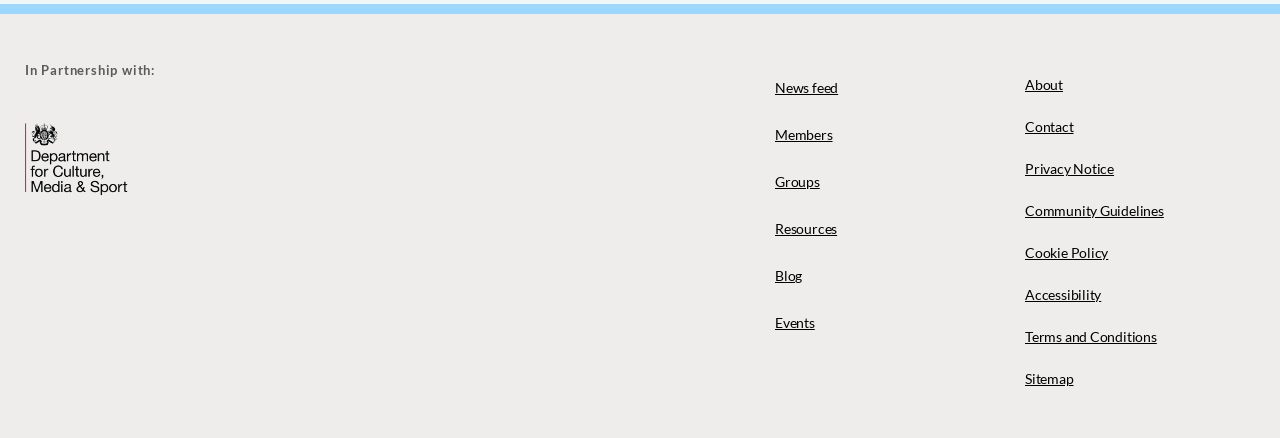Determine the bounding box coordinates of the clickable element to complete this instruction: "Explore resources". Provide the coordinates in the format of four float numbers between 0 and 1, [left, top, right, bottom].

[0.605, 0.487, 0.785, 0.558]